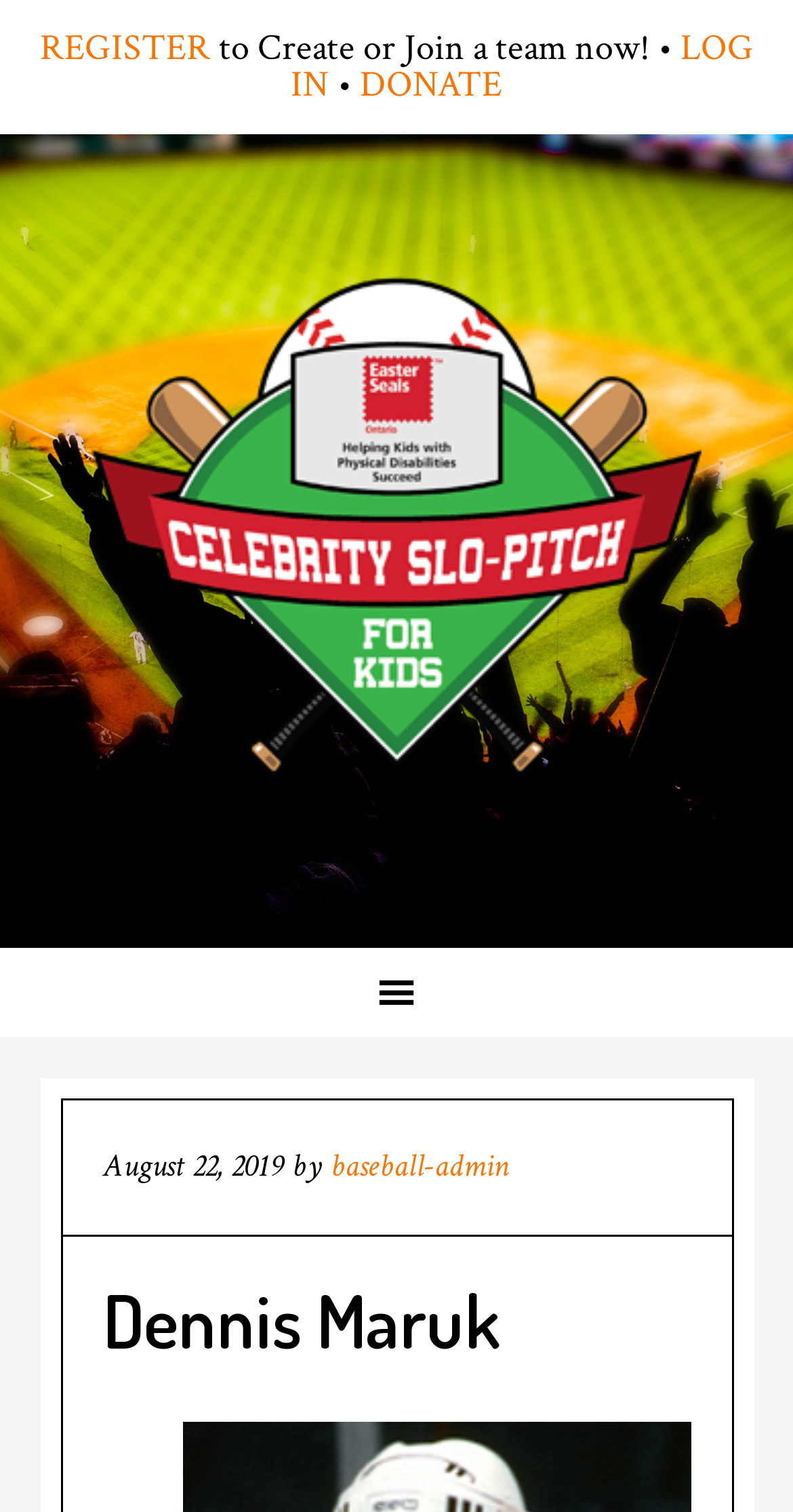What is the purpose of the 'REGISTER' link?
Using the details from the image, give an elaborate explanation to answer the question.

I found the answer by looking at the static text element next to the 'REGISTER' link, which indicates that the purpose of the link is to create or join a team.